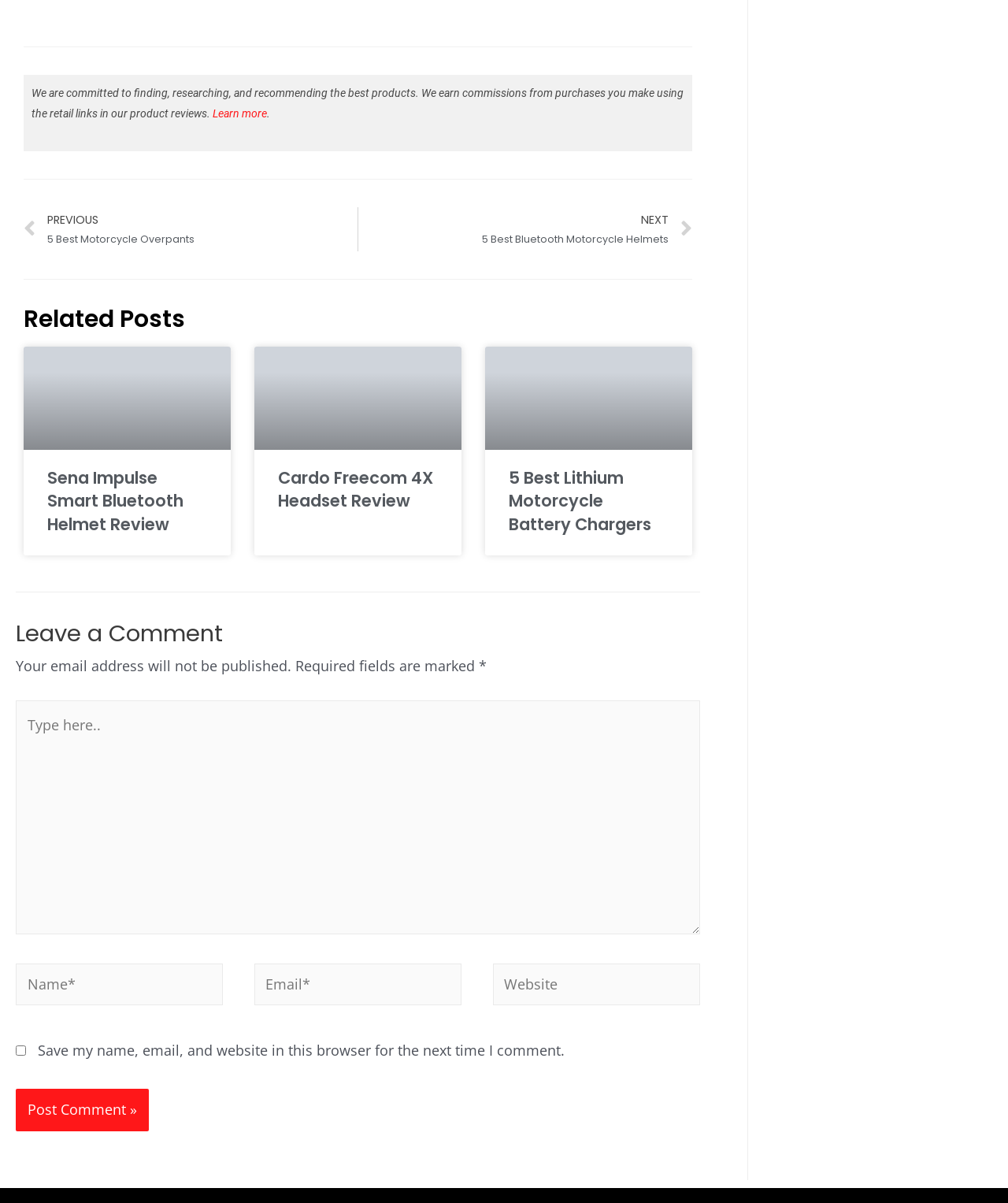Bounding box coordinates must be specified in the format (top-left x, top-left y, bottom-right x, bottom-right y). All values should be floating point numbers between 0 and 1. What are the bounding box coordinates of the UI element described as: parent_node: Email* name="email" placeholder="Email*"

[0.252, 0.801, 0.458, 0.836]